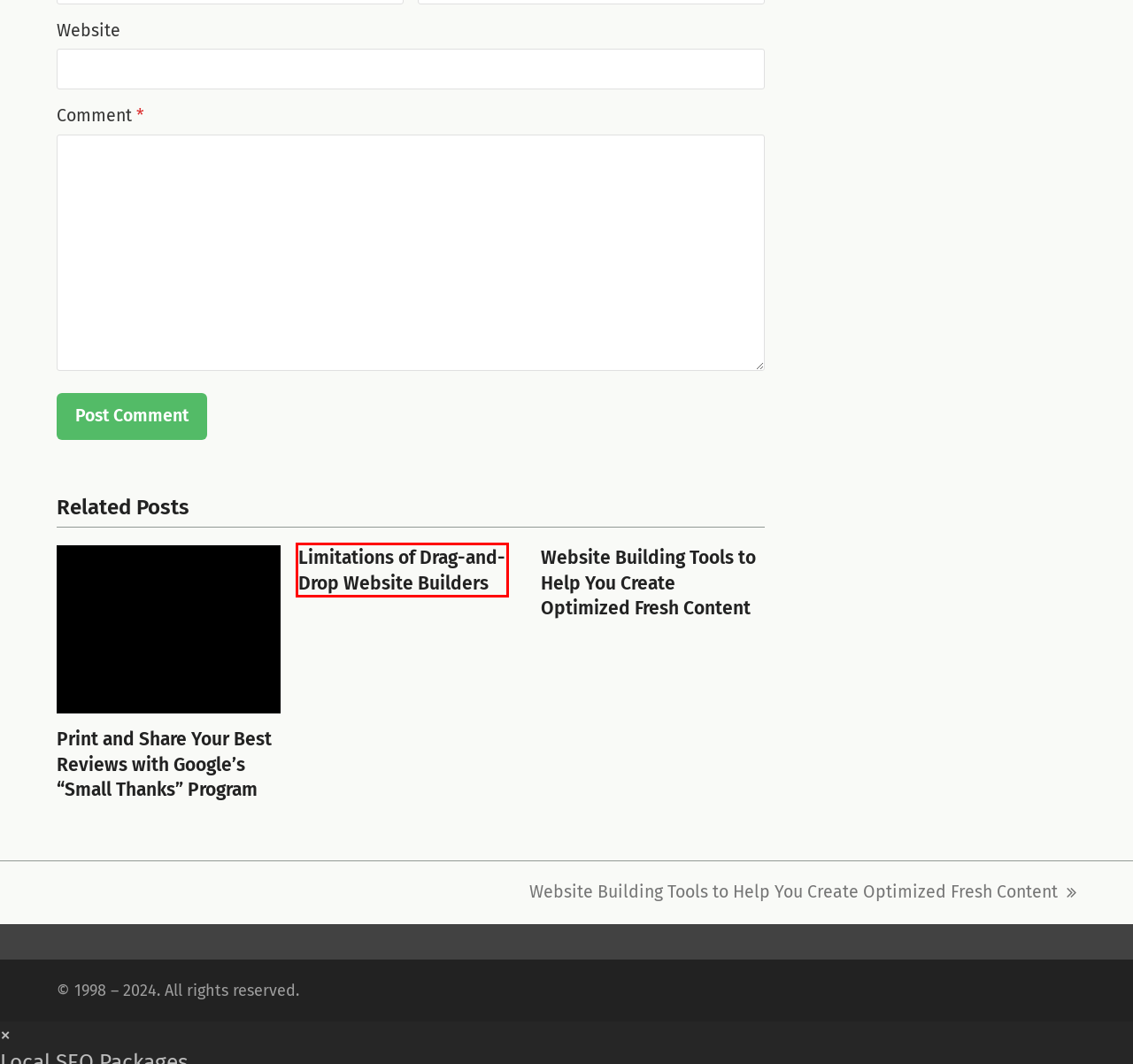Review the webpage screenshot provided, noting the red bounding box around a UI element. Choose the description that best matches the new webpage after clicking the element within the bounding box. The following are the options:
A. Local SEO Marketing Package for Divorce Professionals - Michael Charvet
B. Order Form - Michael Charvet
C. Local SEO Packages (12‑Month Subscriptions) - Michael Charvet
D. Website Building Tools to Help You Create Optimized Fresh Content - Michael Charvet
E. Blog - Michael Charvet
F. Print and Share Your Best Reviews with Google's "Small Thanks" Program - Michael Charvet
G. Michael Charvet - Local Search Marketing
H. Limitations of Drag-and-Drop Website Builders - Michael Charvet

H